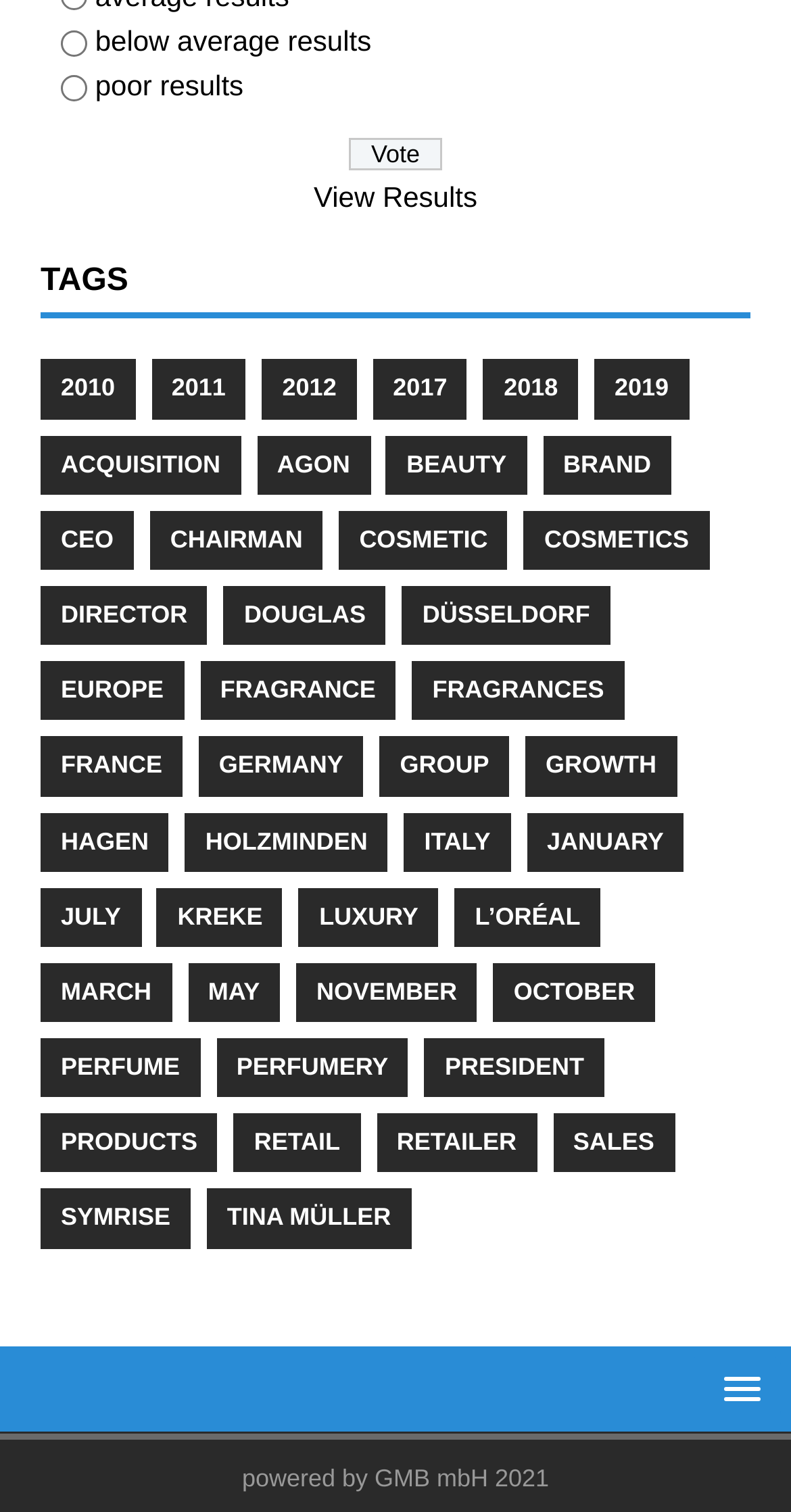Respond to the following question using a concise word or phrase: 
What is the function of the link 'View Results'?

To view voting results